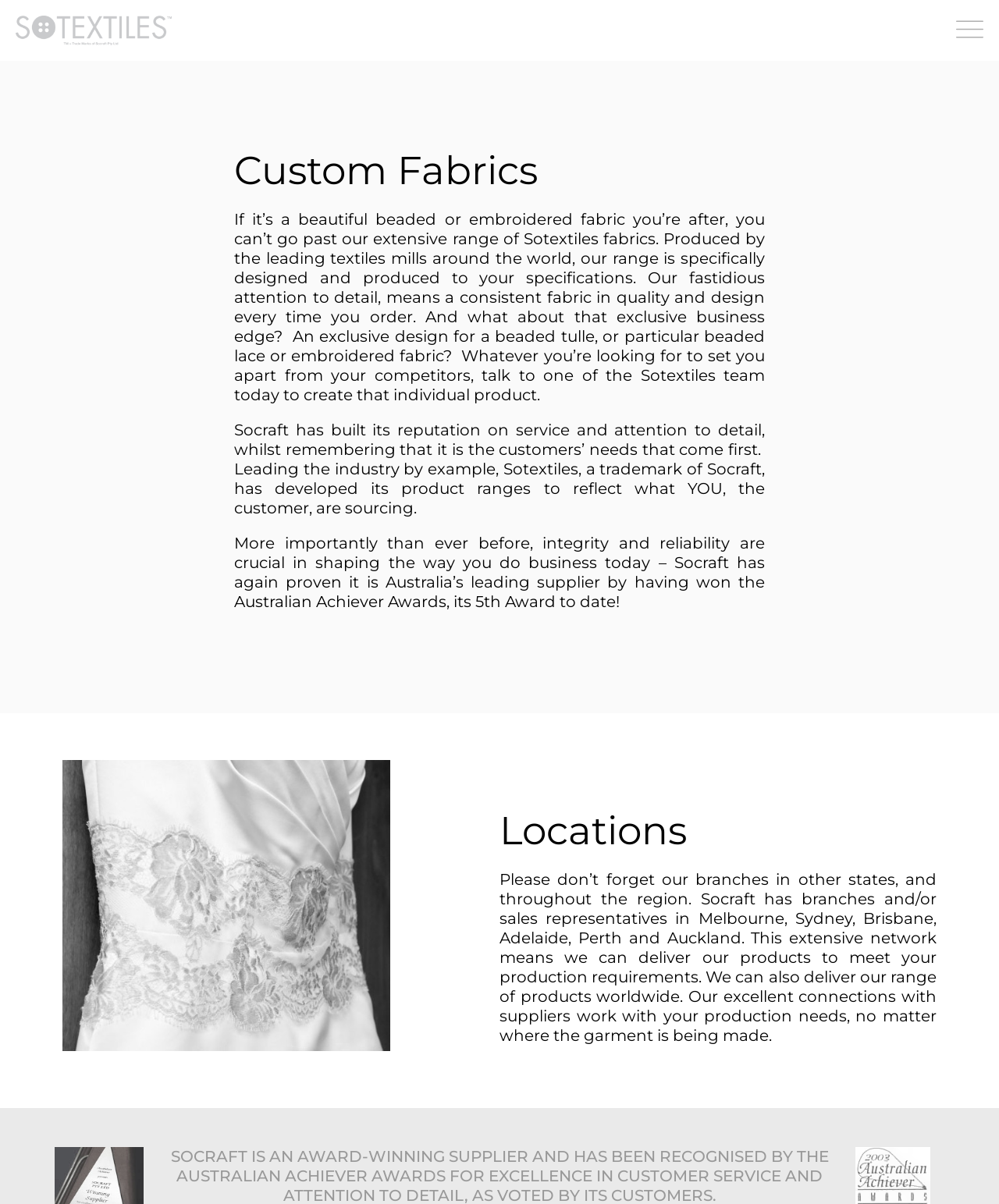Answer in one word or a short phrase: 
What is the focus of Socraft's business?

Customer needs